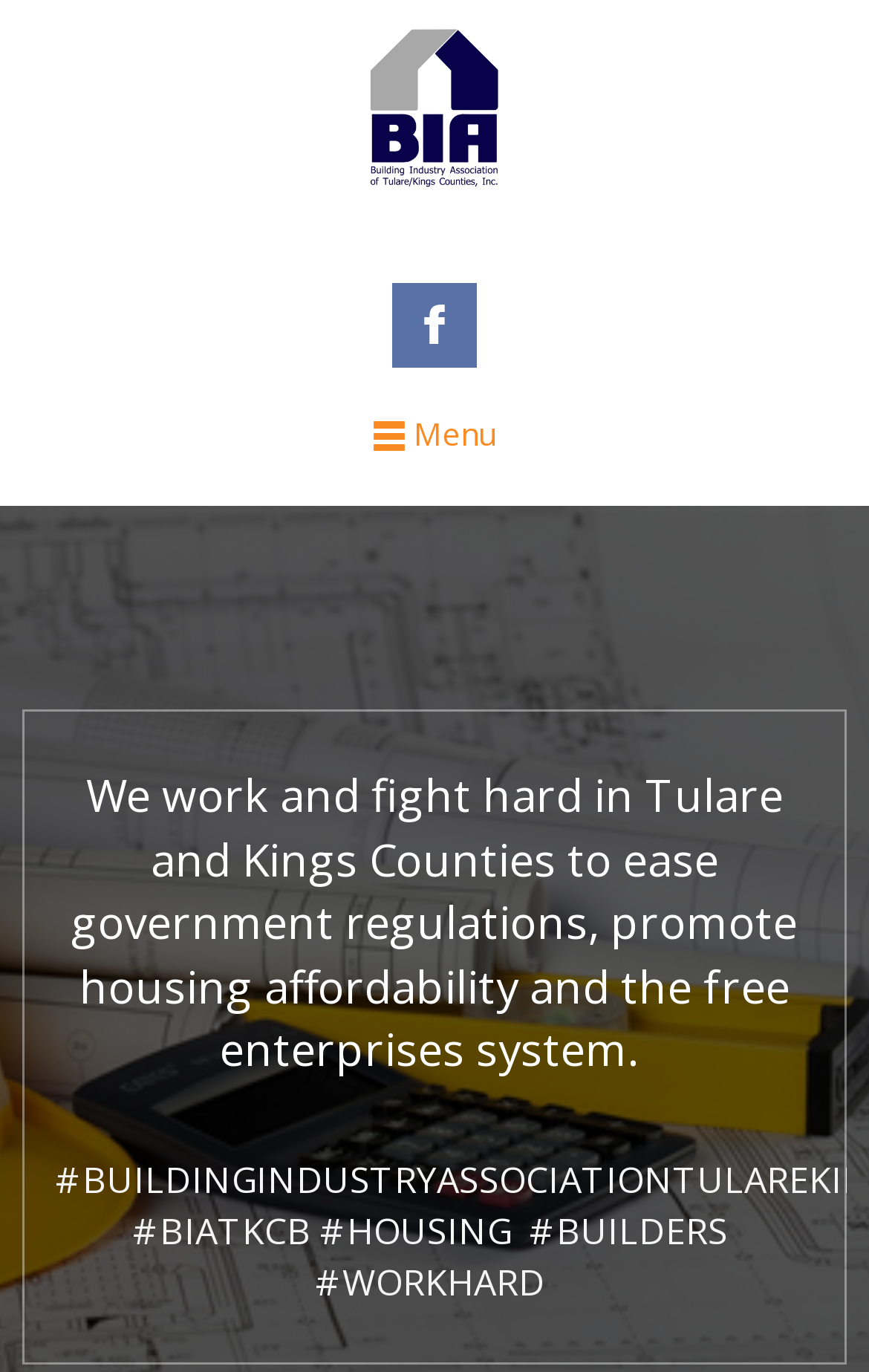Are there any social media links on the page?
Refer to the screenshot and answer in one word or phrase.

Yes